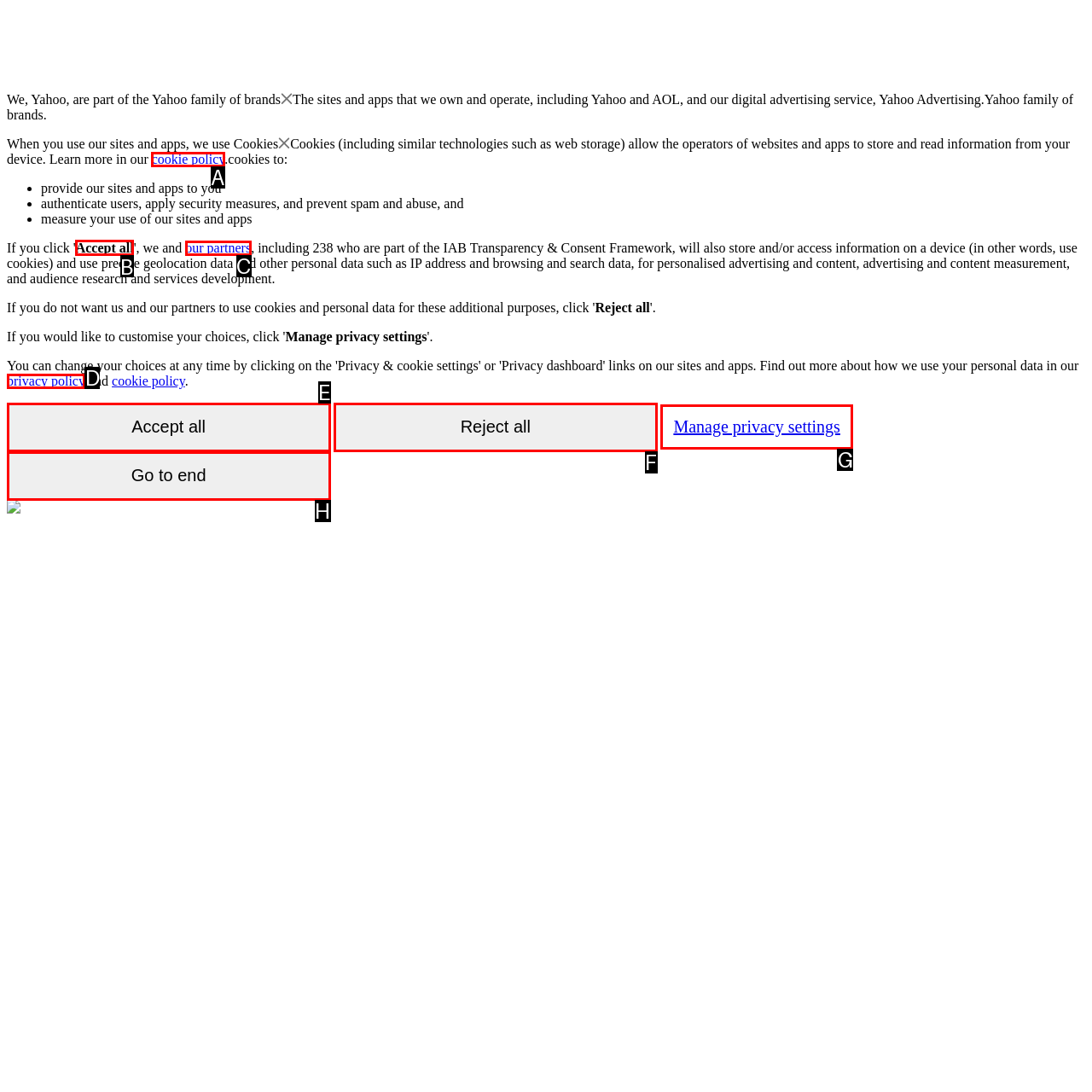Determine which letter corresponds to the UI element to click for this task: Go to the 'Sustainability' page
Respond with the letter from the available options.

None